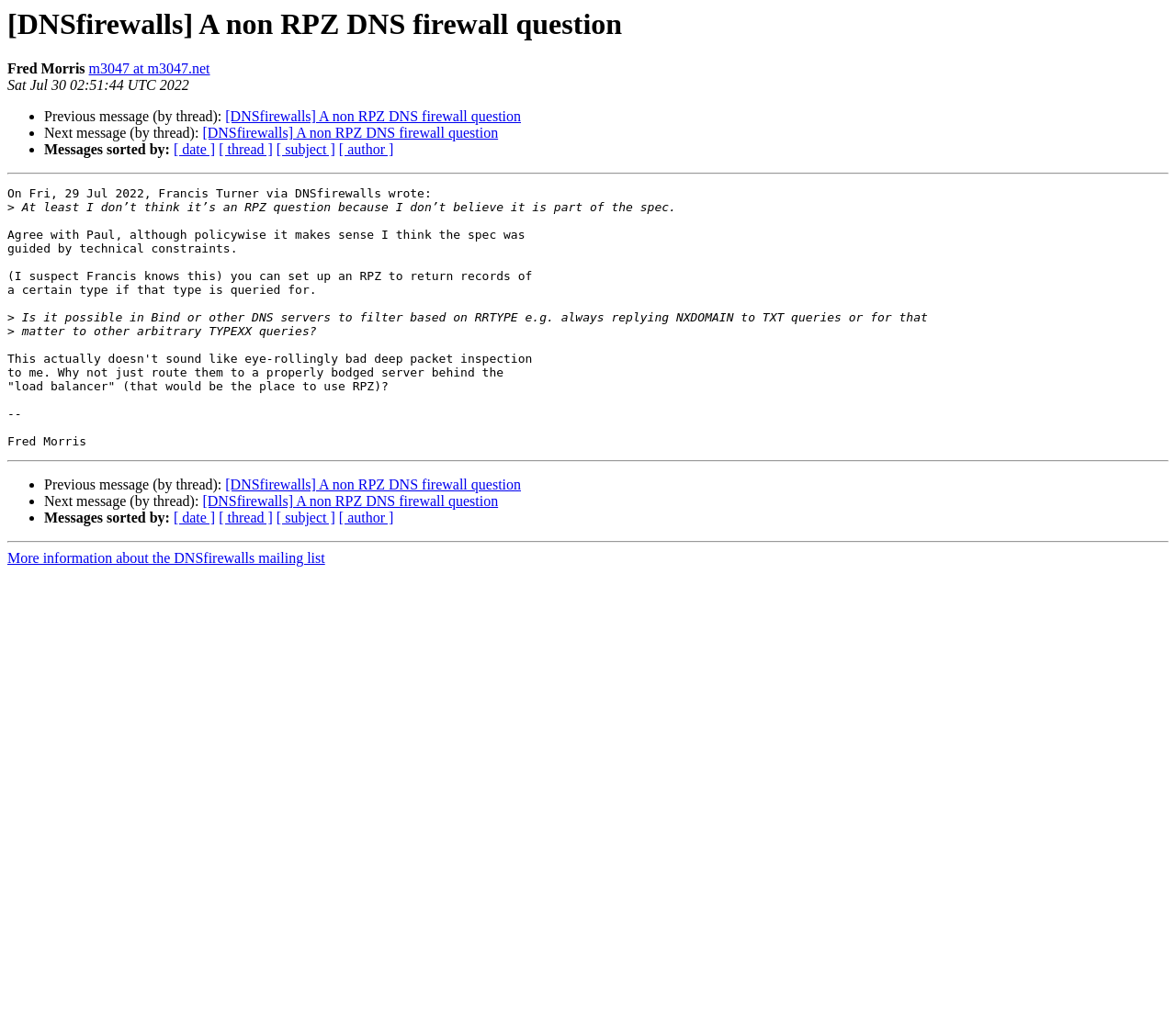Identify the bounding box coordinates of the clickable region necessary to fulfill the following instruction: "View next message in thread". The bounding box coordinates should be four float numbers between 0 and 1, i.e., [left, top, right, bottom].

[0.172, 0.124, 0.424, 0.139]